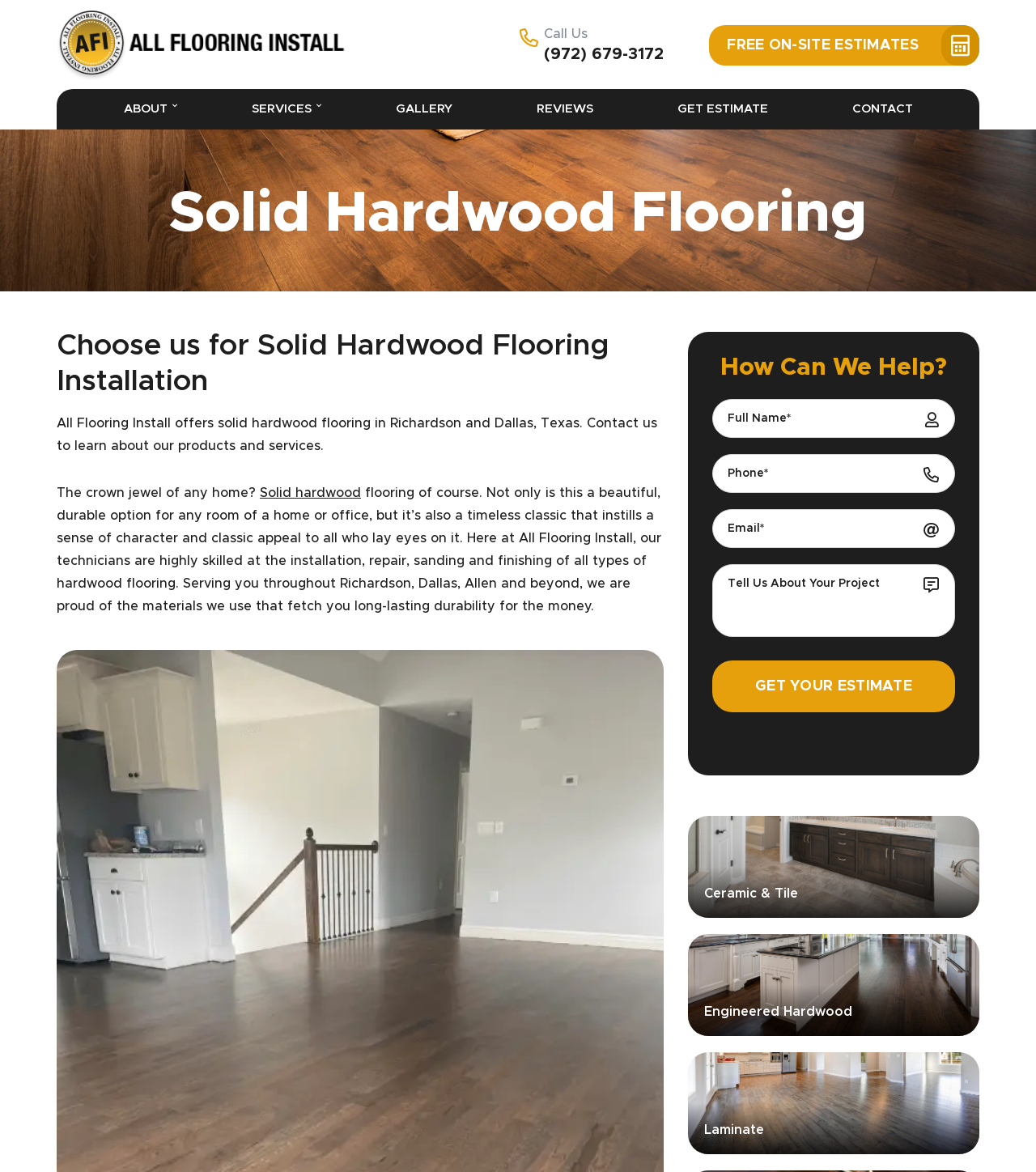What areas does the company serve?
Please respond to the question with a detailed and informative answer.

The areas served by the company can be found in the paragraph of text that describes the company's services. It mentions that the company serves Richardson, Dallas, Allen, and beyond.